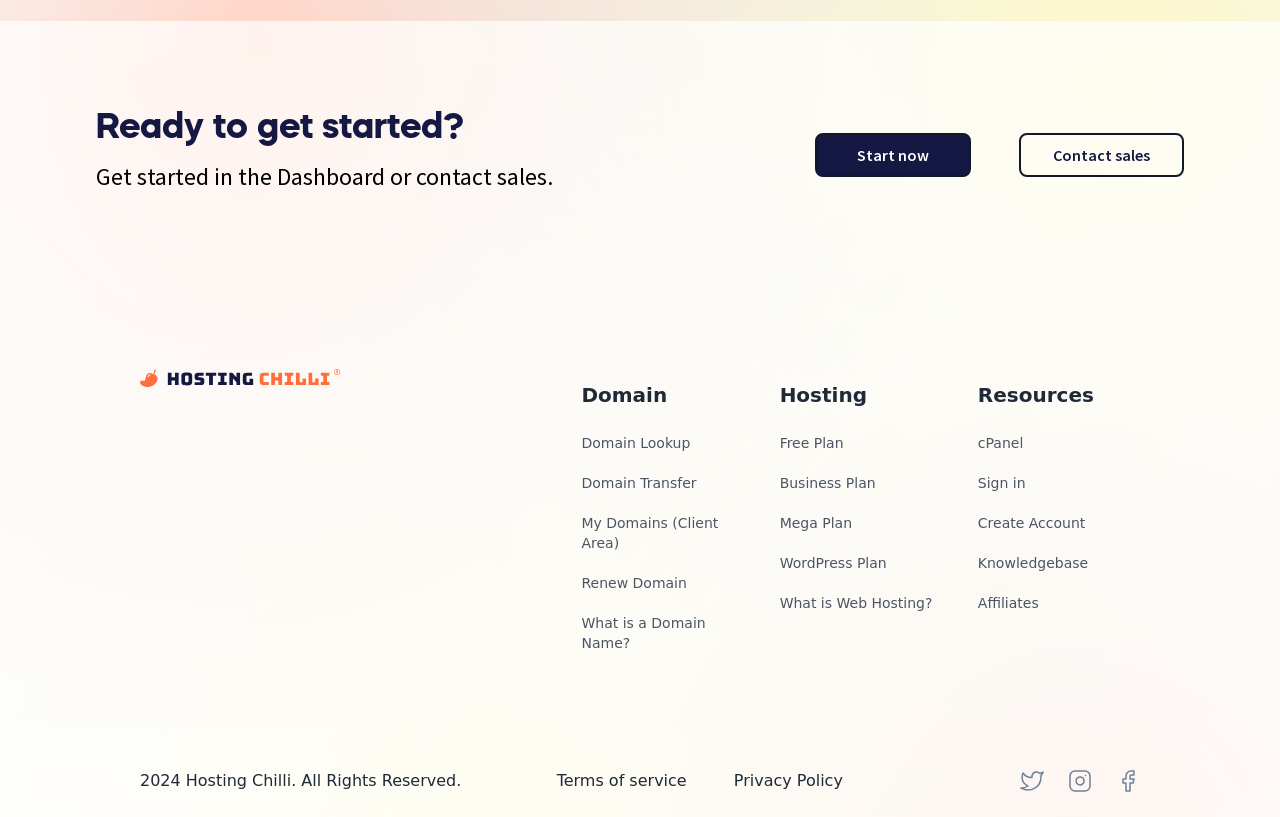Answer the question using only a single word or phrase: 
What is the text of the paragraph at the bottom of the page?

2024 Hosting Chilli. All Rights Reserved.